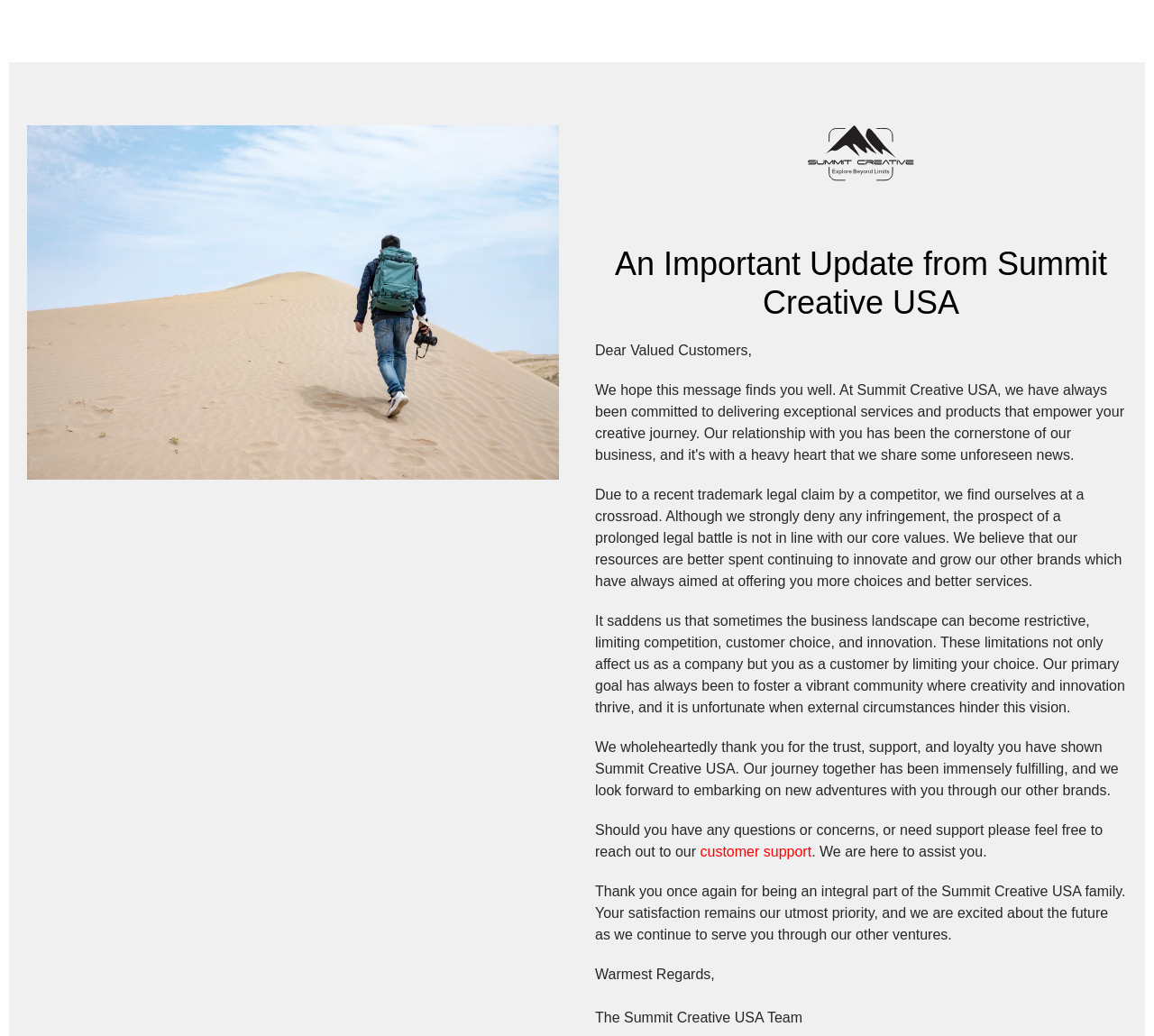What is Summit Creative USA's utmost priority? Based on the image, give a response in one word or a short phrase.

Customer satisfaction